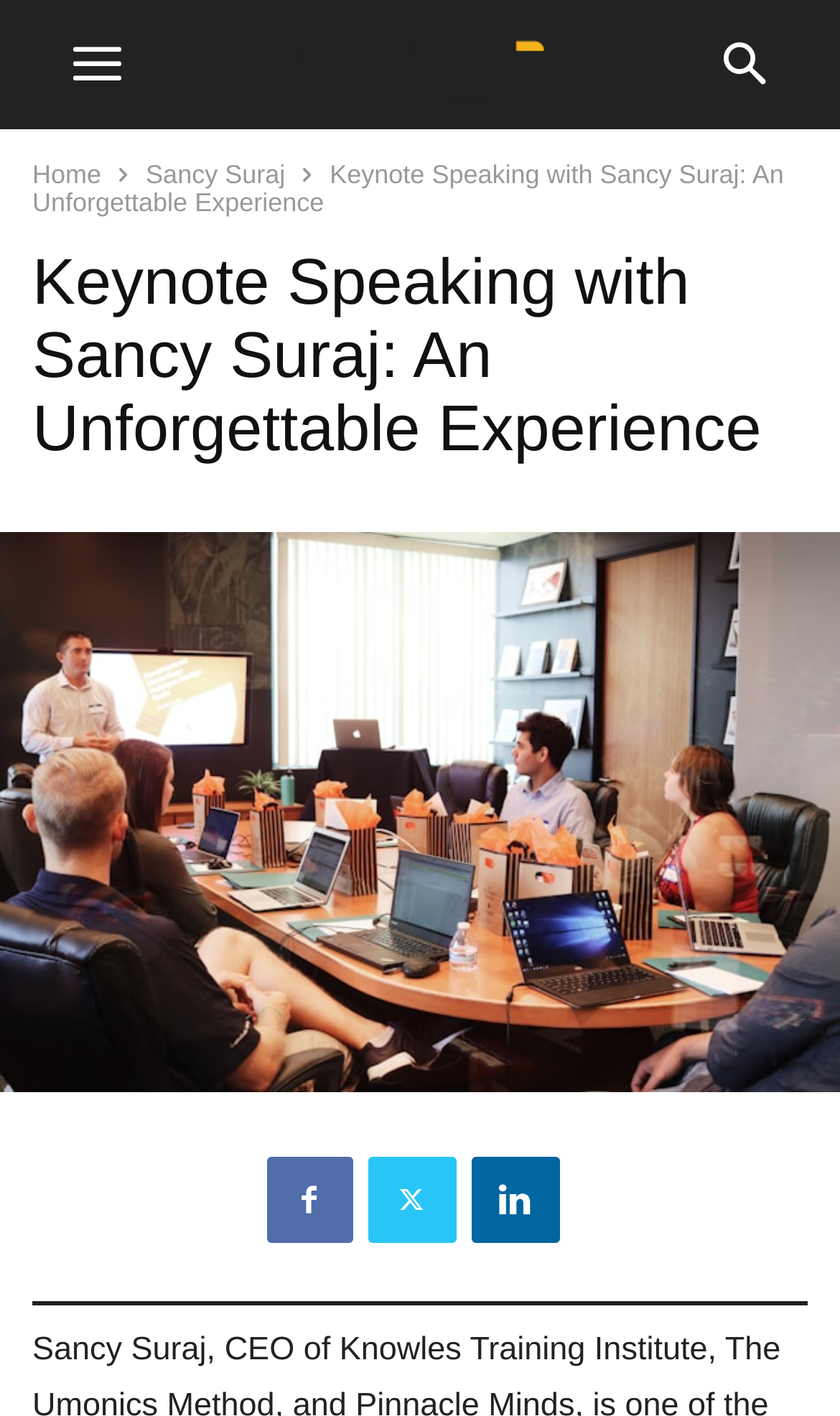Bounding box coordinates are given in the format (top-left x, top-left y, bottom-right x, bottom-right y). All values should be floating point numbers between 0 and 1. Provide the bounding box coordinate for the UI element described as: Twitter

[0.437, 0.817, 0.542, 0.878]